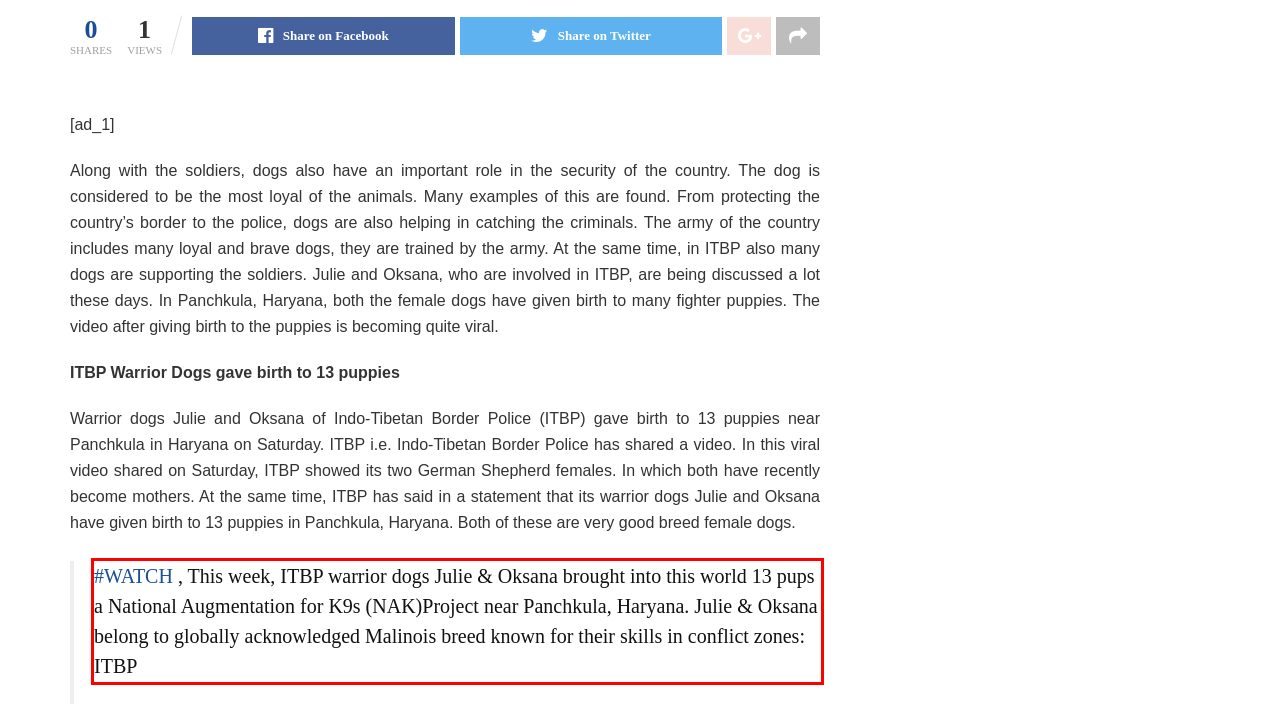Using the provided webpage screenshot, recognize the text content in the area marked by the red bounding box.

#WATCH , This week, ITBP warrior dogs Julie & Oksana brought into this world 13 pups a National Augmentation for K9s (NAK)Project near Panchkula, Haryana. Julie & Oksana belong to globally acknowledged Malinois breed known for their skills in conflict zones: ITBP